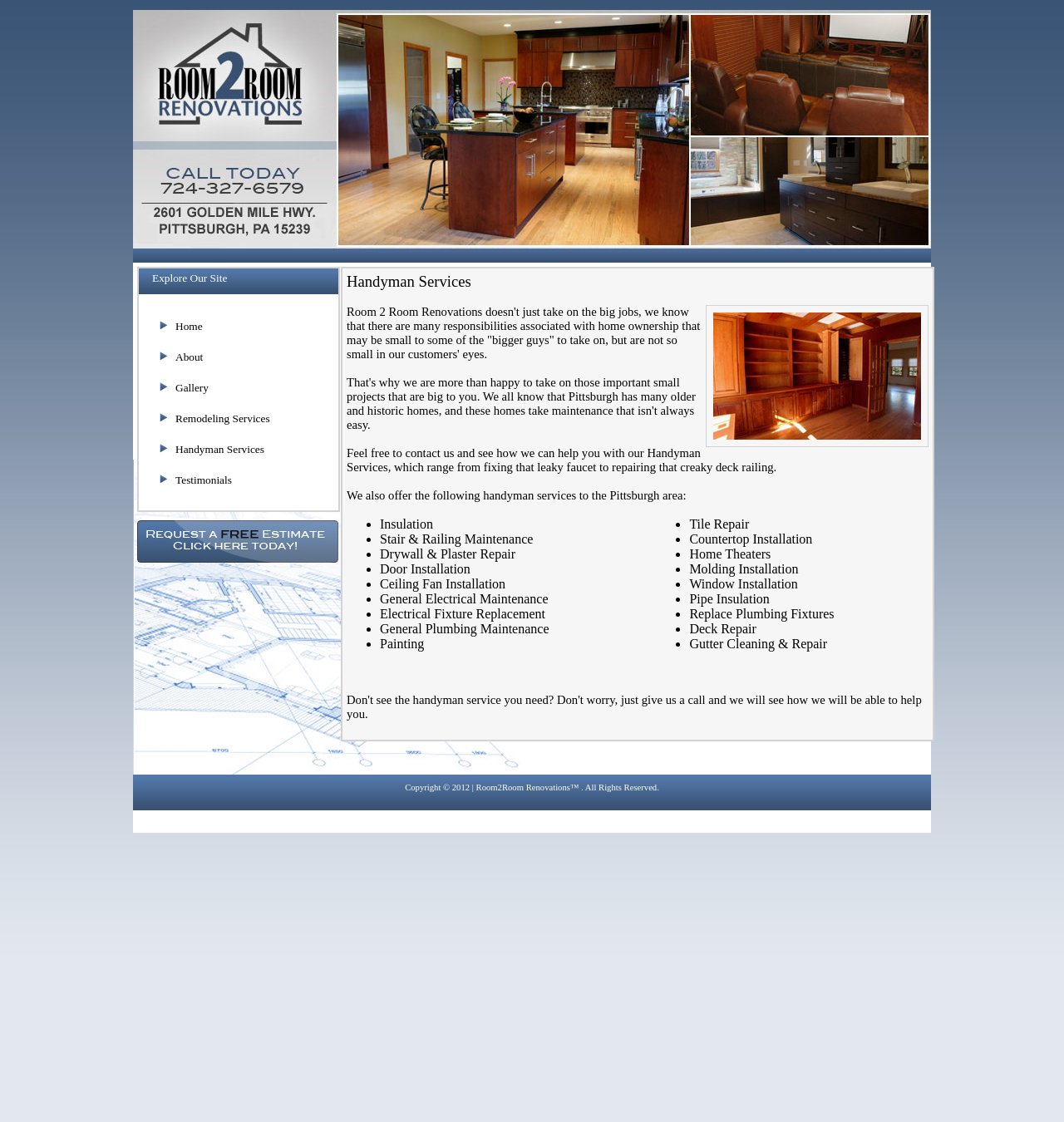Identify the bounding box coordinates for the UI element described as follows: Remodeling Services. Use the format (top-left x, top-left y, bottom-right x, bottom-right y) and ensure all values are floating point numbers between 0 and 1.

[0.165, 0.367, 0.254, 0.379]